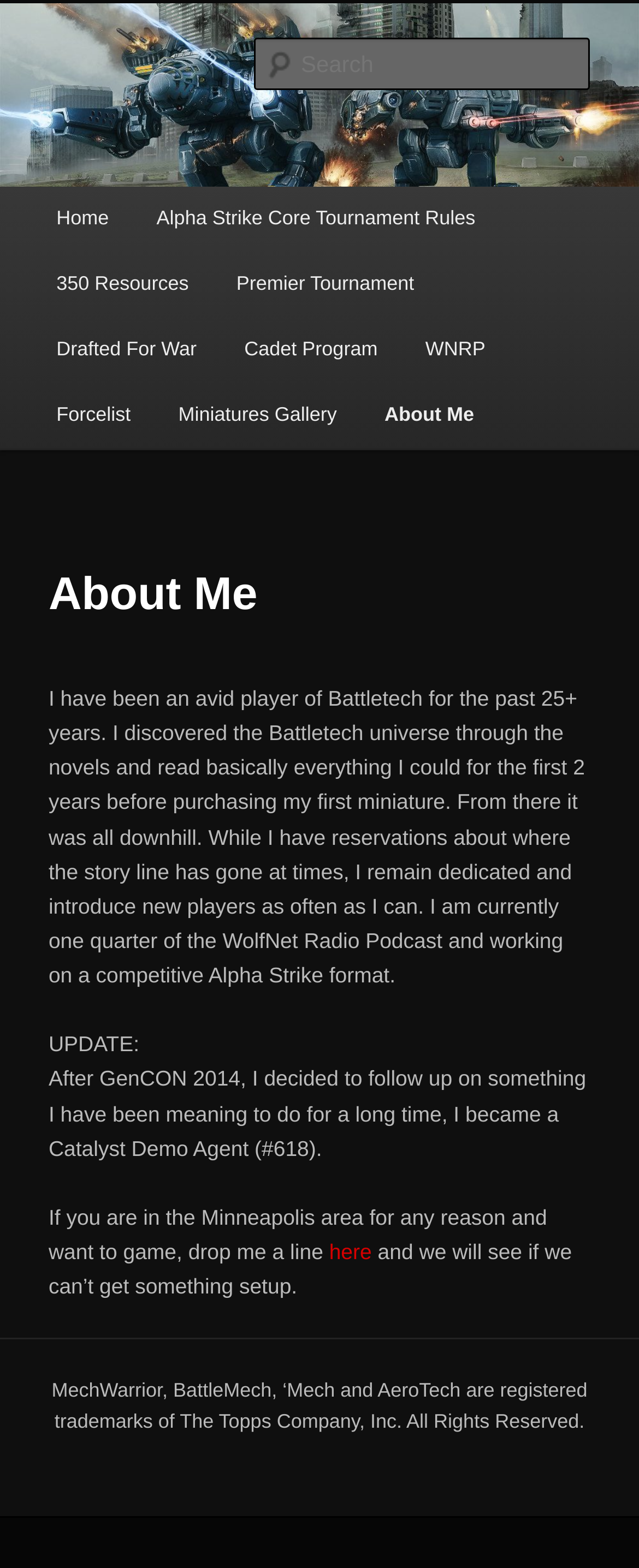Please find the bounding box coordinates of the element that you should click to achieve the following instruction: "Go to Home page". The coordinates should be presented as four float numbers between 0 and 1: [left, top, right, bottom].

[0.051, 0.119, 0.208, 0.161]